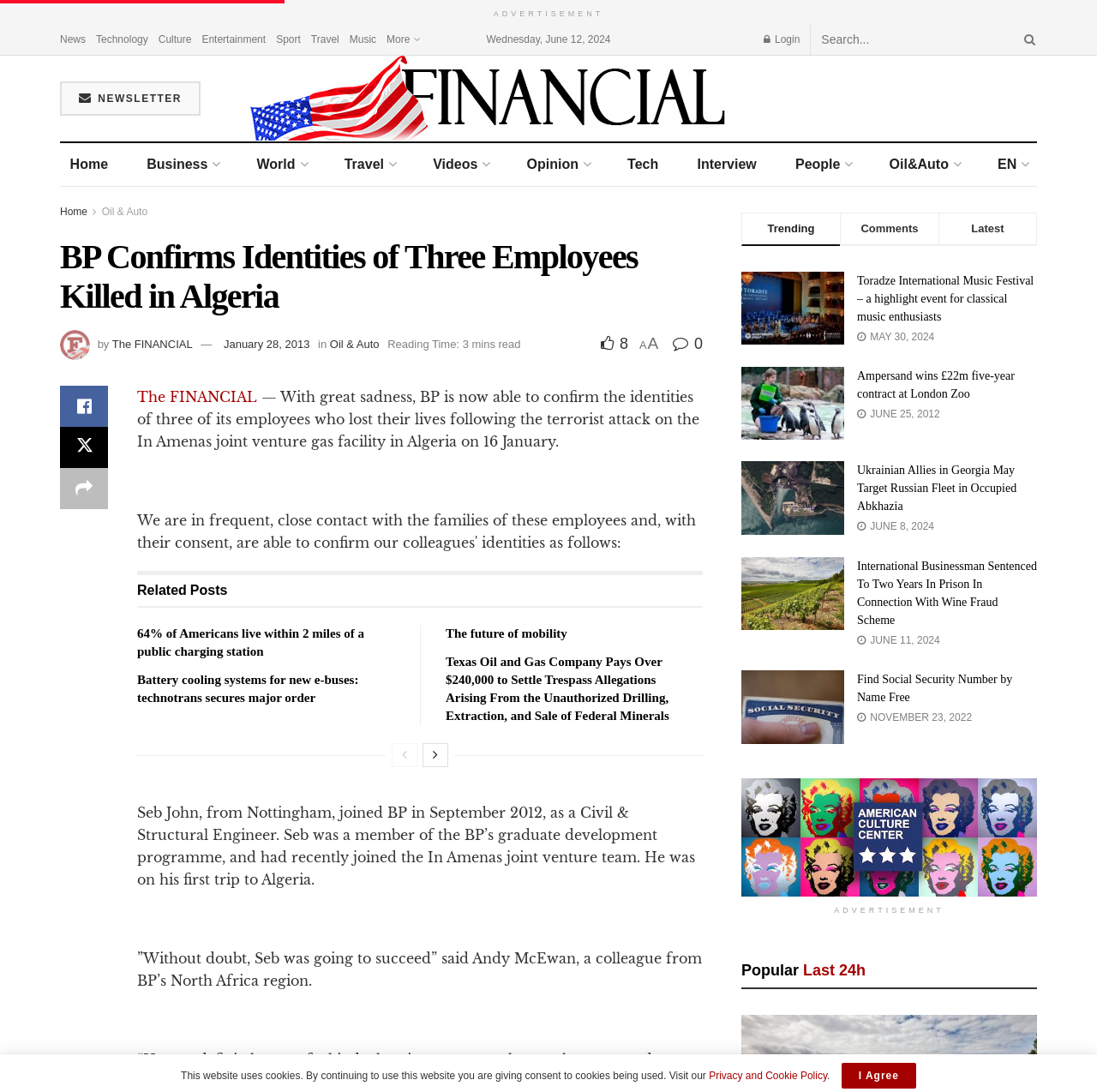Please determine the bounding box coordinates of the area that needs to be clicked to complete this task: 'Click on the 'Login' button'. The coordinates must be four float numbers between 0 and 1, formatted as [left, top, right, bottom].

[0.696, 0.022, 0.729, 0.05]